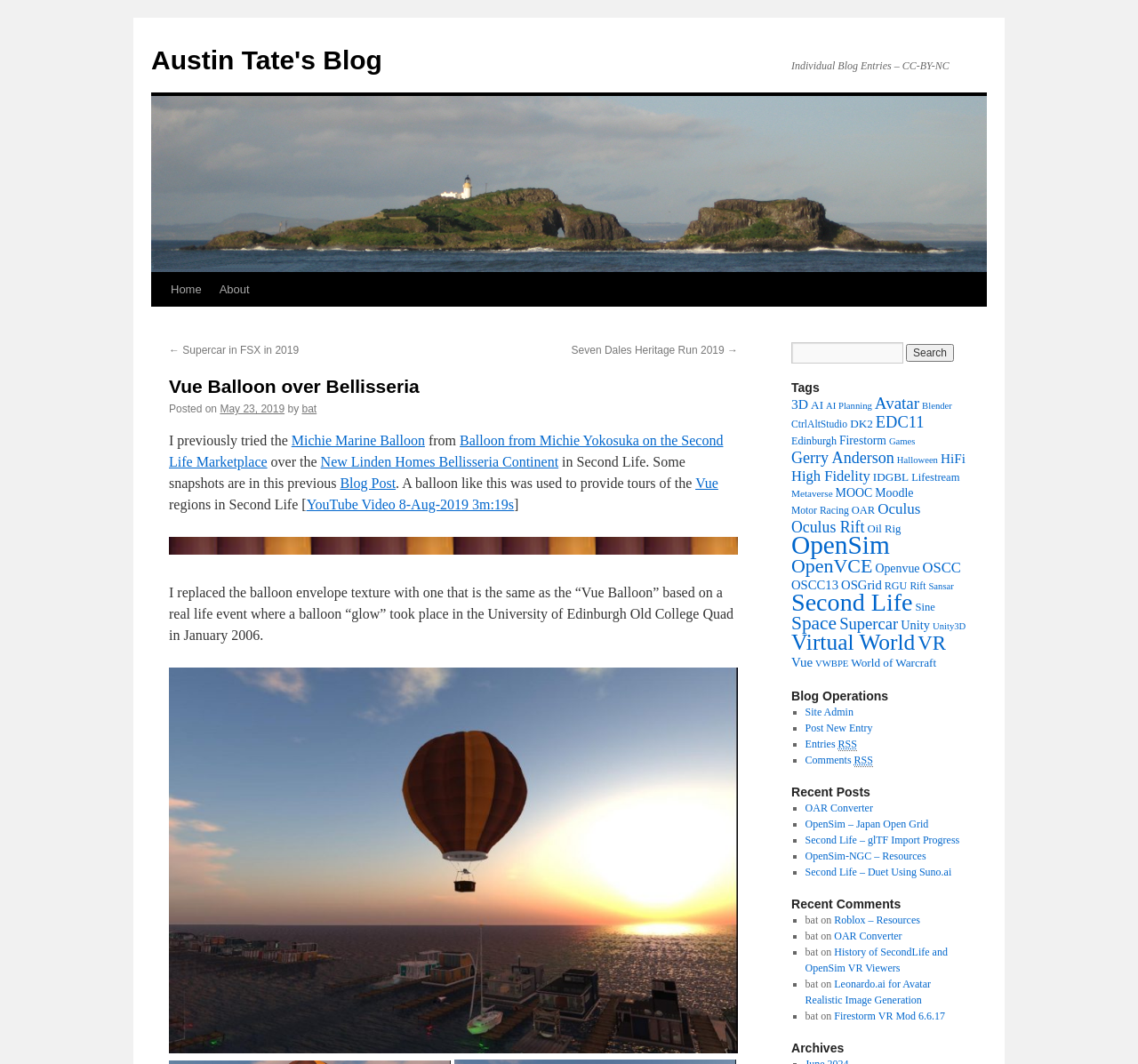What is the name of the blog?
Please answer using one word or phrase, based on the screenshot.

Austin Tate's Blog